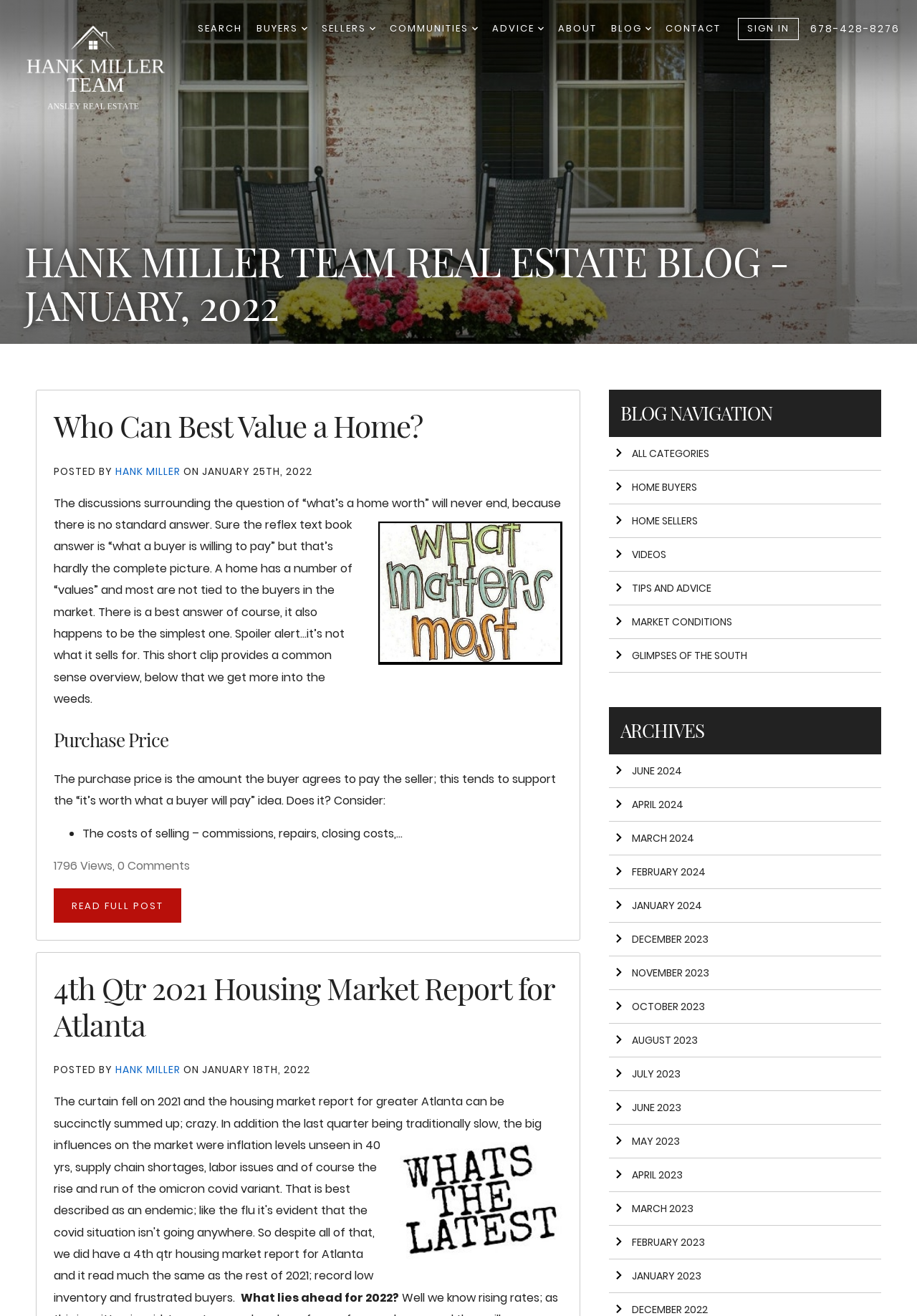Please locate the bounding box coordinates of the element's region that needs to be clicked to follow the instruction: "Search". The bounding box coordinates should be provided as four float numbers between 0 and 1, i.e., [left, top, right, bottom].

[0.216, 0.013, 0.264, 0.031]